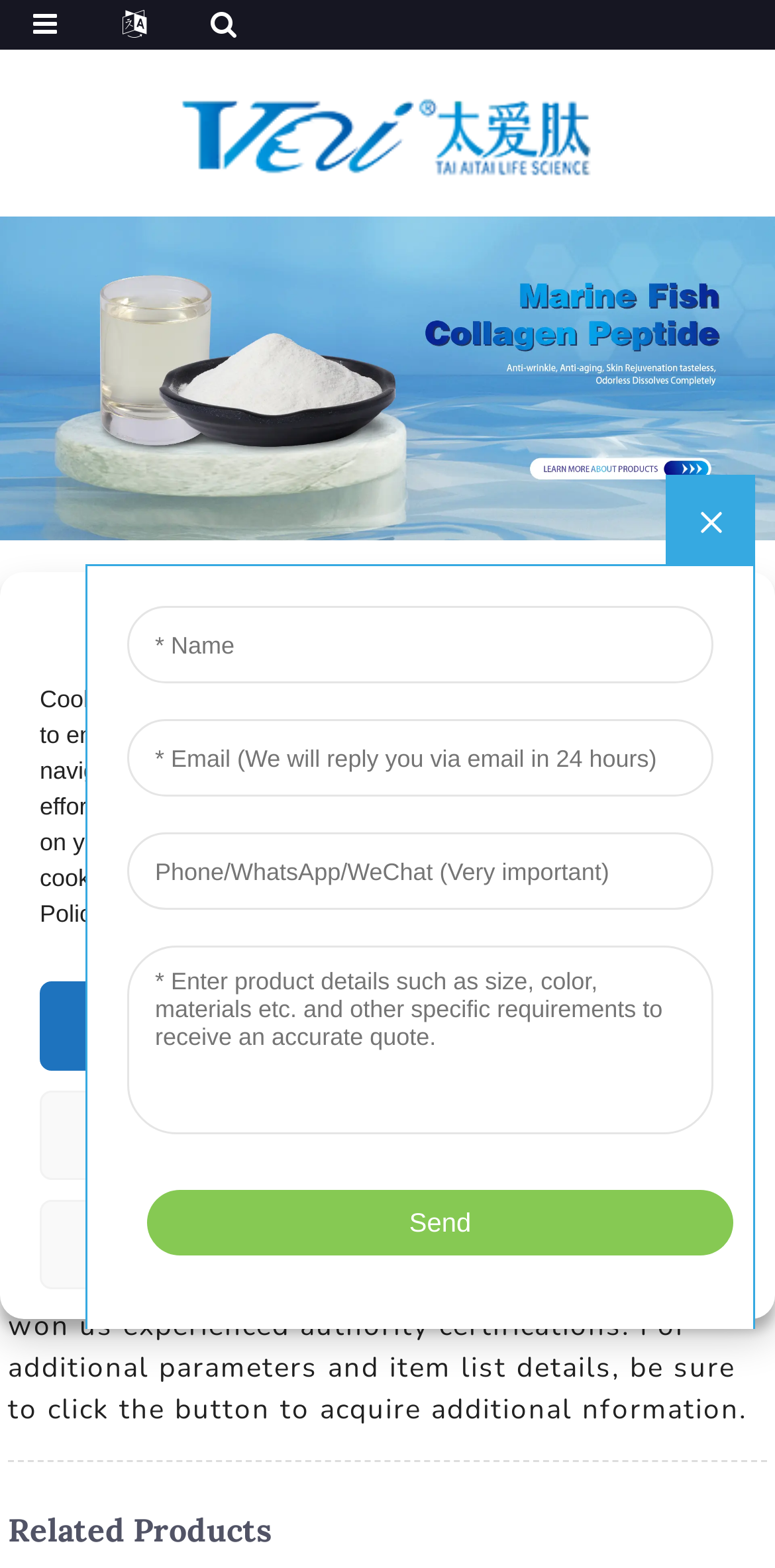Respond with a single word or phrase:
What is the purpose of the website?

Provide professional purification technology and solutions